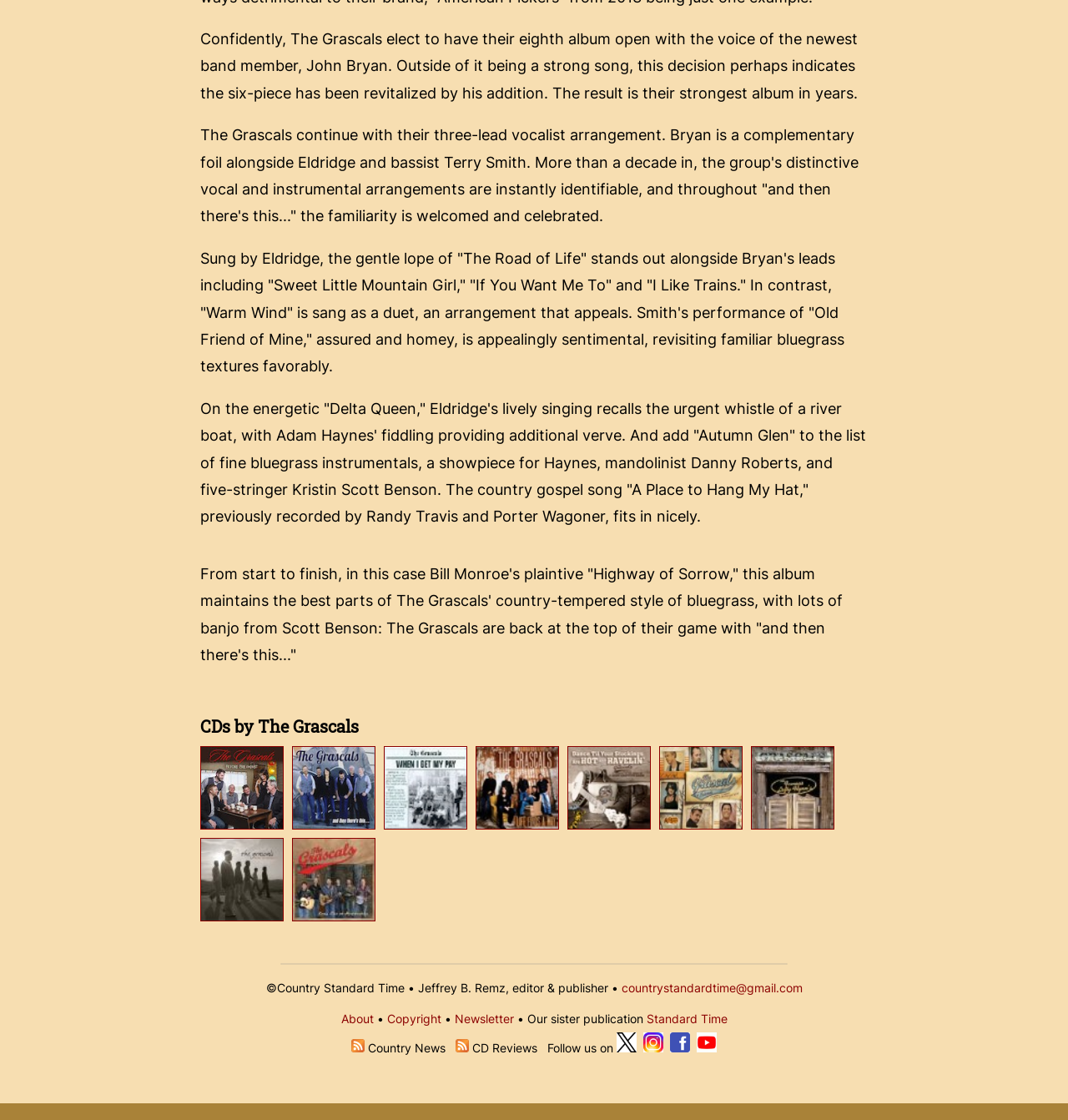Please determine the bounding box coordinates for the UI element described as: "தீபாவளி திருநாள் – அலுவலகம் மூடப்பட்டிருக்கும்".

None